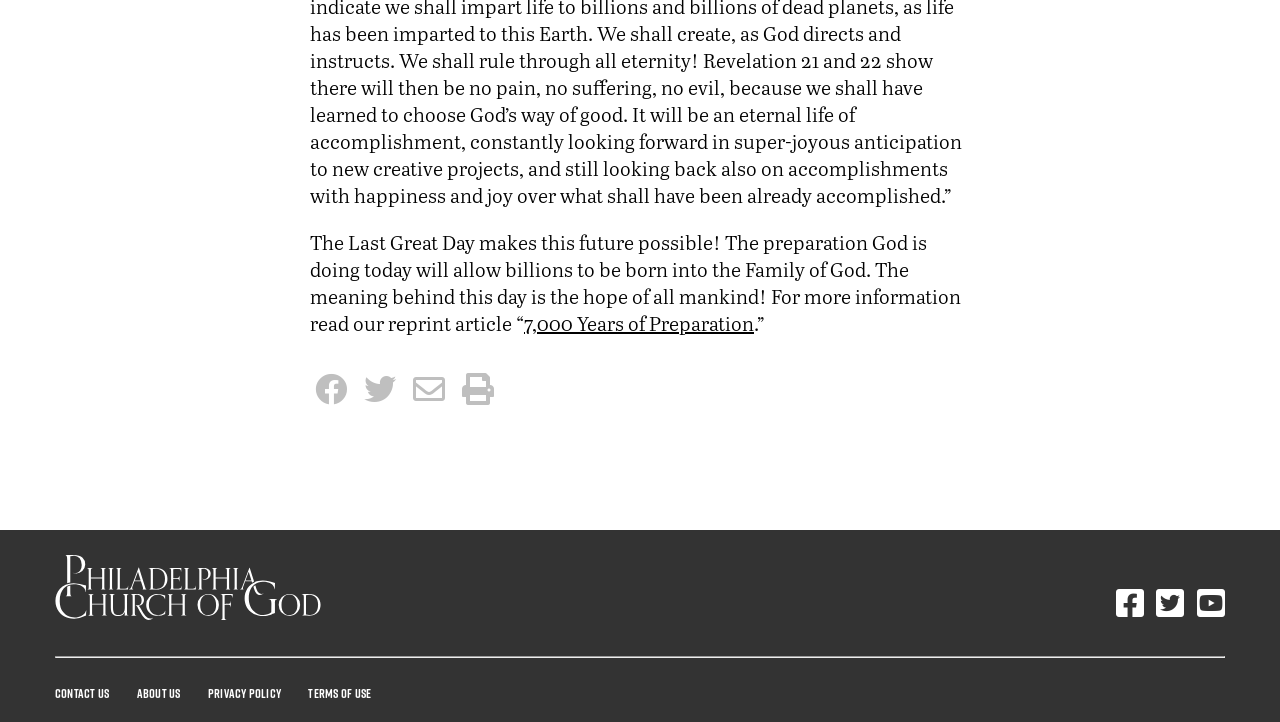What is the main topic of this webpage?
Using the image, provide a concise answer in one word or a short phrase.

The Last Great Day